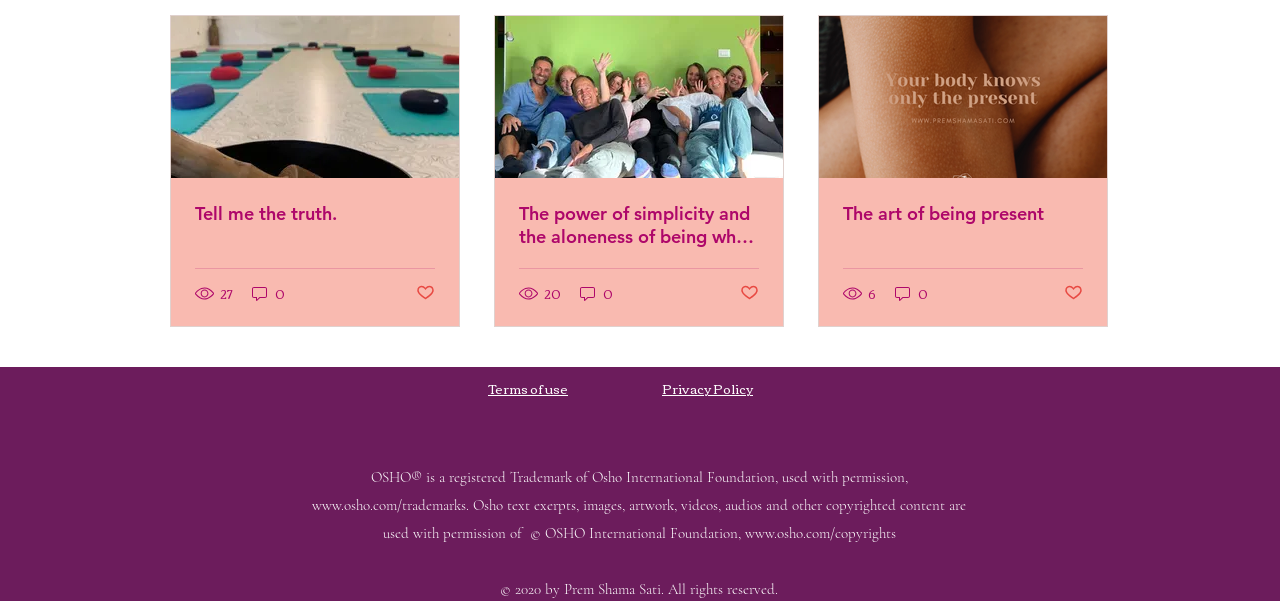What is the organization that owns the trademark OSHO?
Refer to the image and answer the question using a single word or phrase.

Osho International Foundation